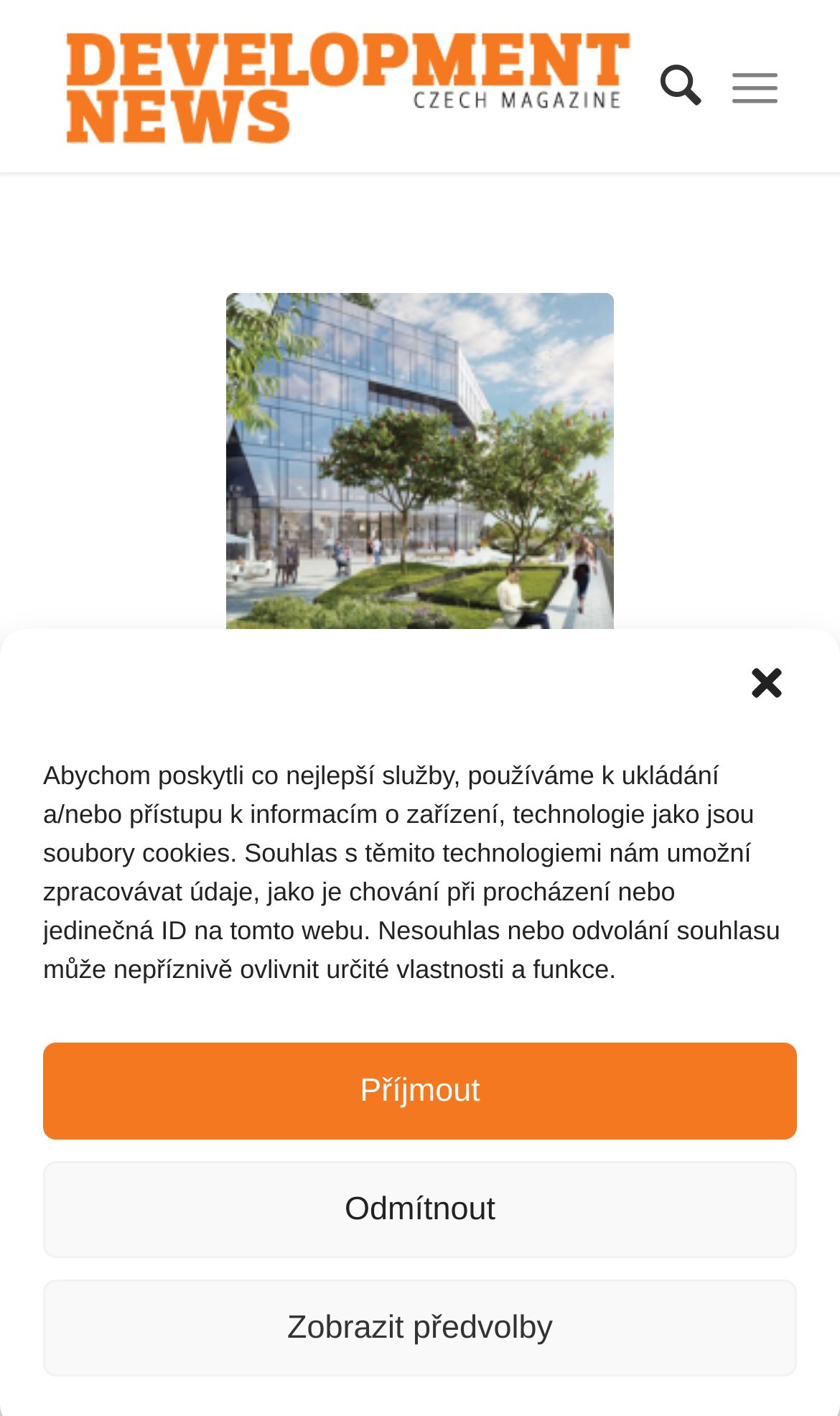Extract the bounding box coordinates for the described element: "Zobrazit předvolby". The coordinates should be represented as four float numbers between 0 and 1: [left, top, right, bottom].

[0.051, 0.904, 0.949, 0.972]